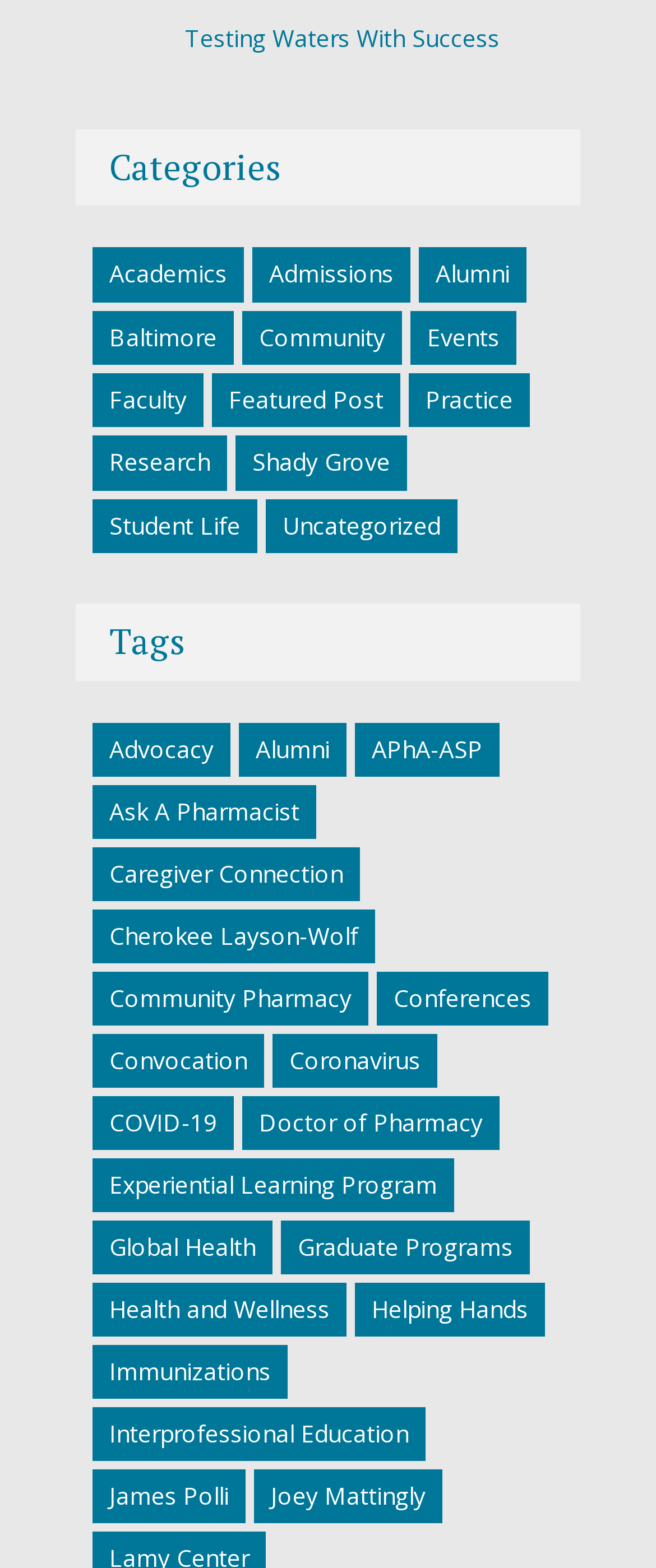Pinpoint the bounding box coordinates of the element that must be clicked to accomplish the following instruction: "Subscribe to newsletter". The coordinates should be in the format of four float numbers between 0 and 1, i.e., [left, top, right, bottom].

None